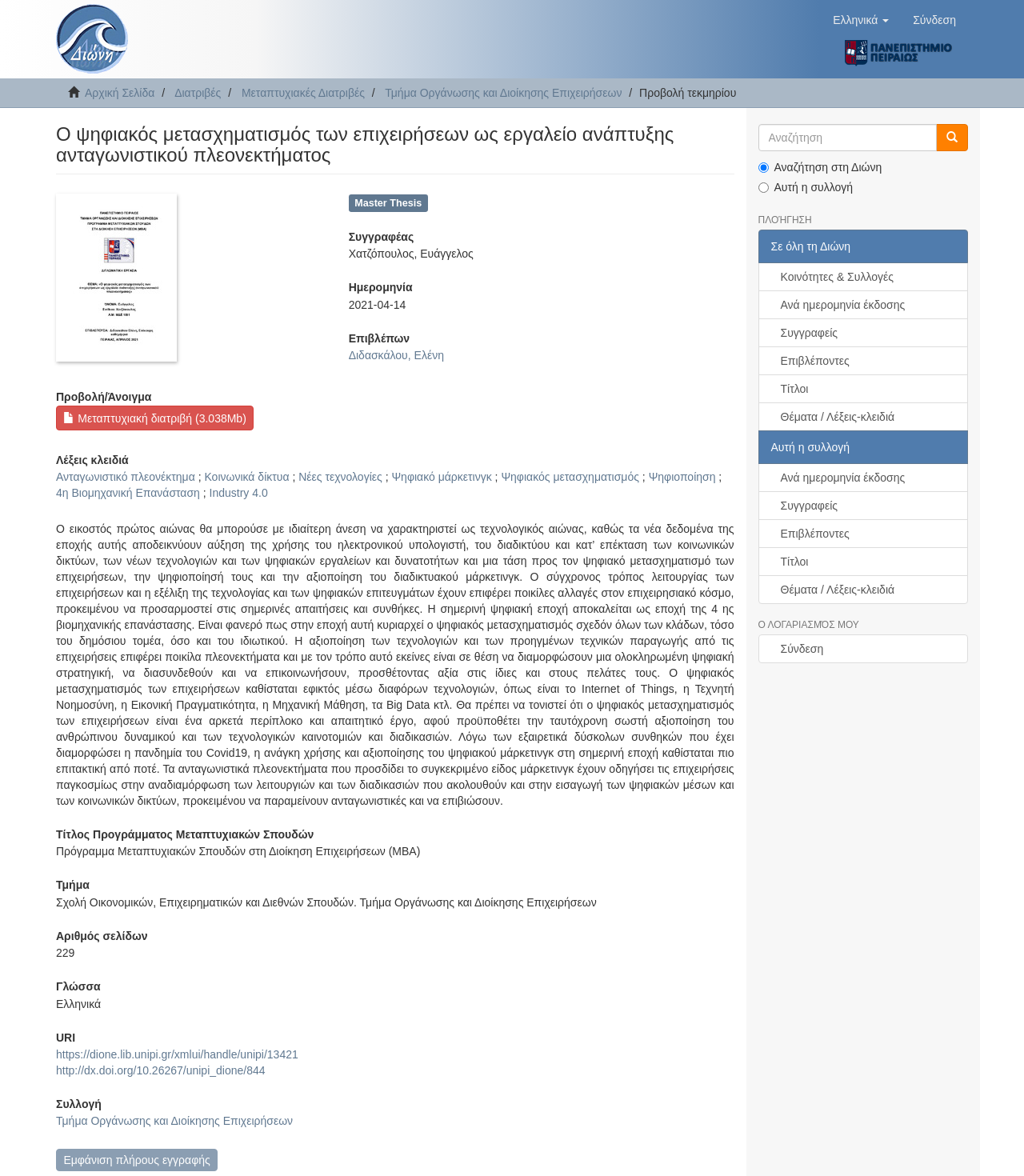Give a detailed account of the webpage, highlighting key information.

This webpage appears to be a digital thesis repository, specifically showcasing a master's thesis titled "O ψηφιακός μετασχηματισμός των επιχειρήσεων ως εργαλείο ανάπτυξης ανταγωνιστικού πλεονεκτήματος" (Digital Transformation of Businesses as a Tool for Developing Competitive Advantage).

At the top of the page, there is a navigation bar with links to the homepage, theses, and other sections. Below this, there is a heading with the title of the thesis, accompanied by a thumbnail image.

The main content of the page is divided into sections, each with its own heading. The first section provides metadata about the thesis, including the author, supervisor, and date of publication. The next section lists the keywords related to the thesis, which include digital transformation, competitive advantage, and Industry 4.0.

The main body of the thesis is presented in a large block of text, which discusses the role of digital transformation in businesses and its impact on their competitiveness. The text is divided into paragraphs and includes references to various technologies and concepts, such as the Internet of Things, artificial intelligence, and big data.

On the right-hand side of the page, there is a sidebar with links to related sections, including communities and collections, authors, and subjects. There is also a search bar and a button to navigate to the next page.

At the bottom of the page, there are links to other theses and a section titled "My Account," which appears to be a login or registration area for users.

Overall, the webpage is well-organized and easy to navigate, with clear headings and concise text that summarizes the content of the thesis.